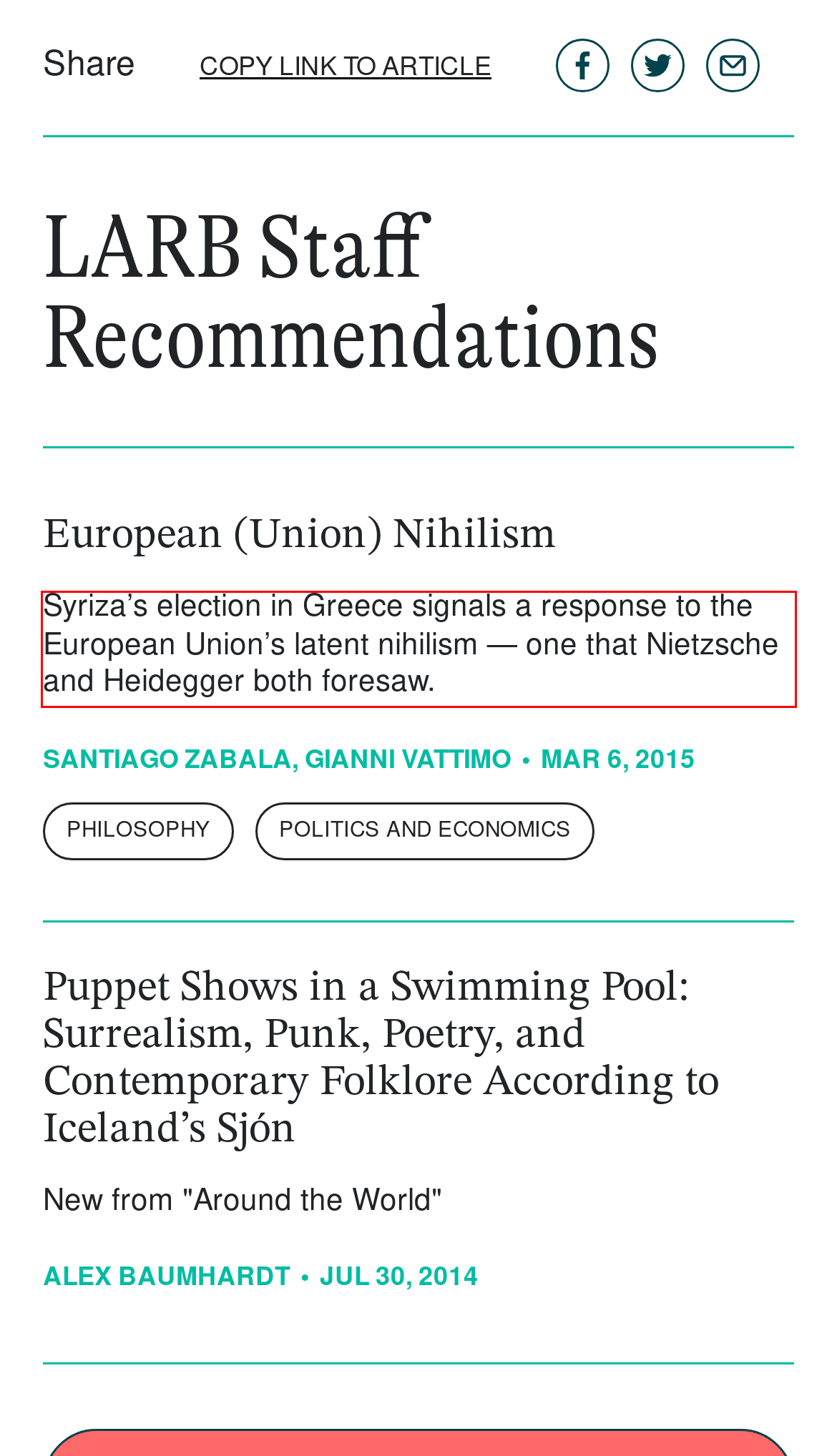Using the provided screenshot of a webpage, recognize and generate the text found within the red rectangle bounding box.

Syriza’s election in Greece signals a response to the European Union’s latent nihilism — one that Nietzsche and Heidegger both foresaw.